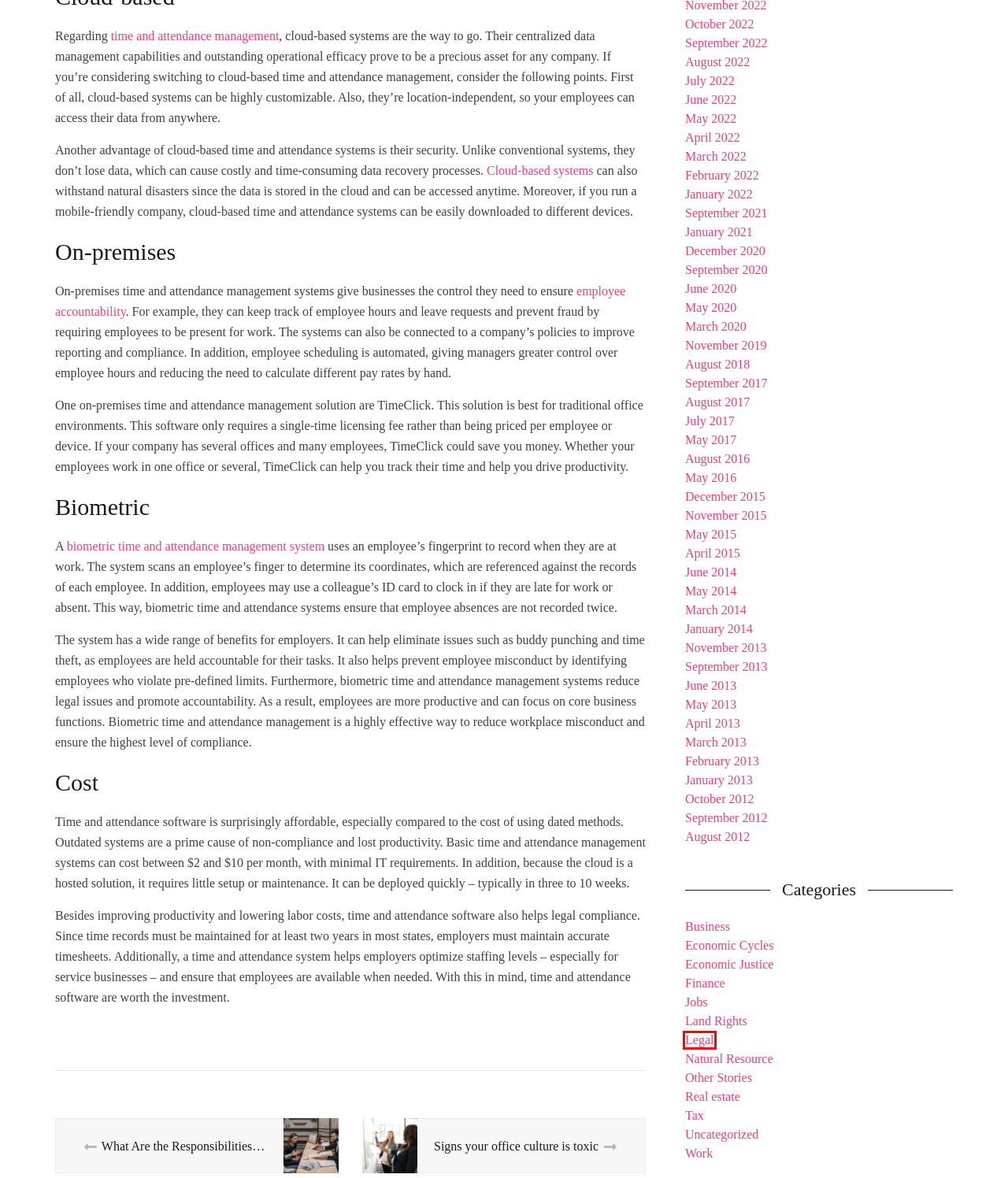Given a webpage screenshot with a red bounding box around a UI element, choose the webpage description that best matches the new webpage after clicking the element within the bounding box. Here are the candidates:
A. May 2016 – workandwealth.com
B. December 2020 – workandwealth.com
C. August 2016 – workandwealth.com
D. December 2015 – workandwealth.com
E. May 2014 – workandwealth.com
F. Legal – workandwealth.com
G. Other Stories – workandwealth.com
H. January 2013 – workandwealth.com

F